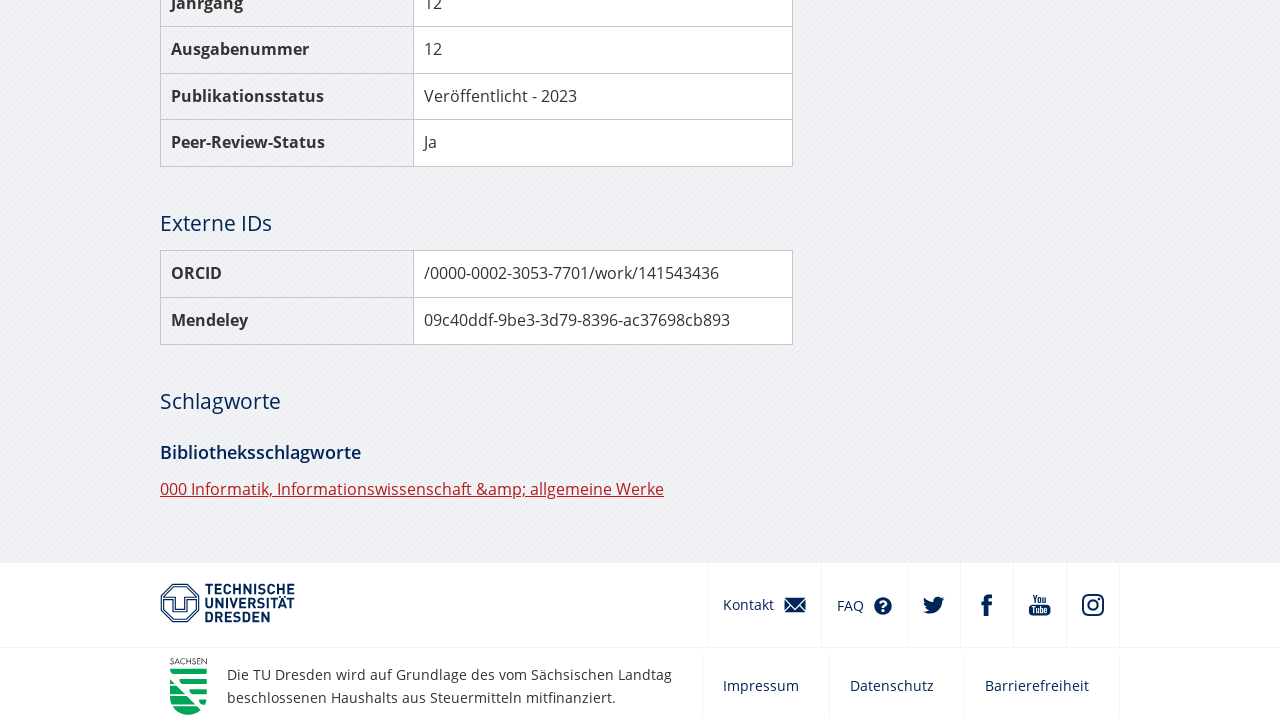Identify the bounding box coordinates of the section to be clicked to complete the task described by the following instruction: "click on the Velvet Strand Maps image". The coordinates should be four float numbers between 0 and 1, formatted as [left, top, right, bottom].

None